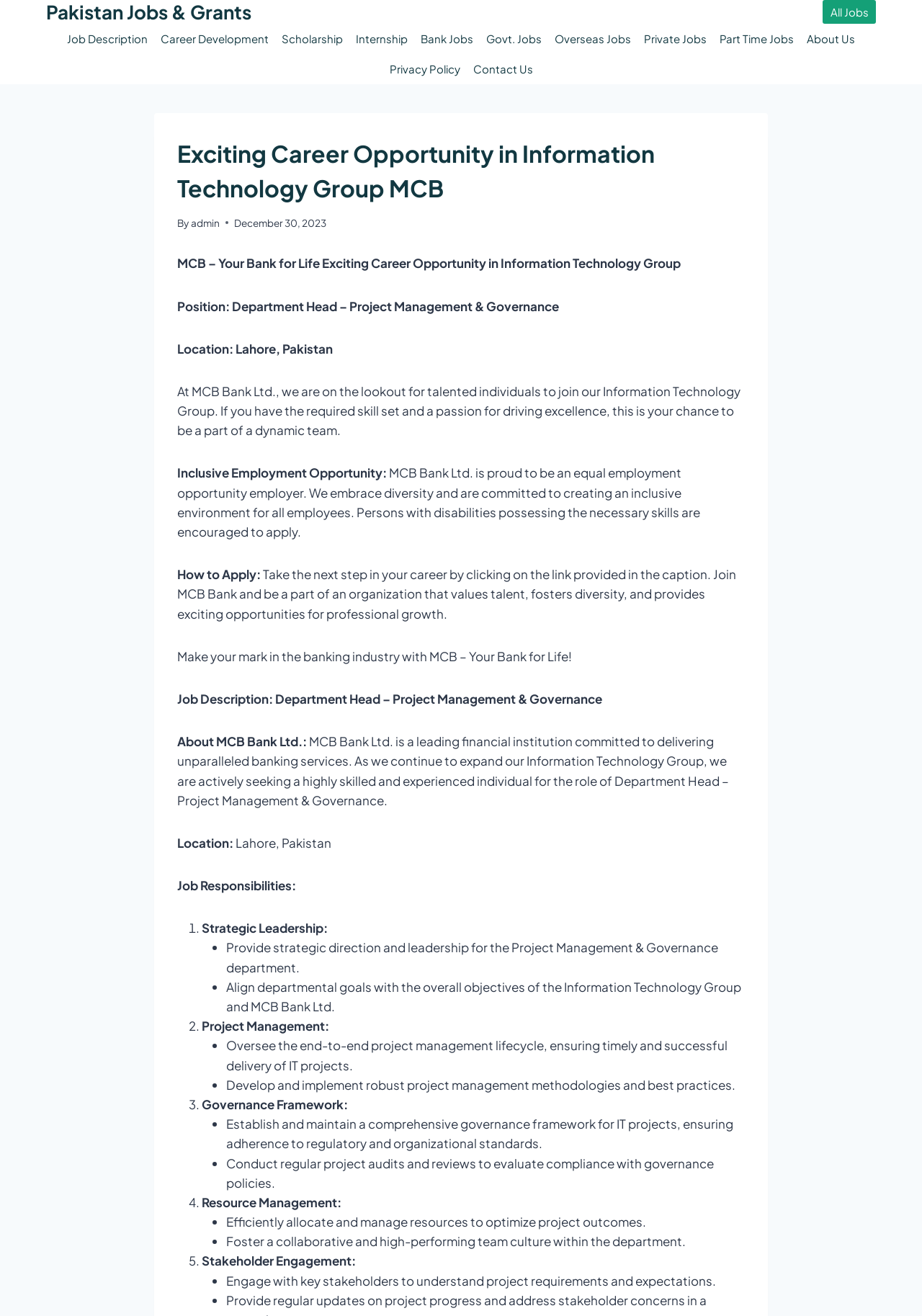Answer the question below with a single word or a brief phrase: 
What is the location of the job?

Lahore, Pakistan